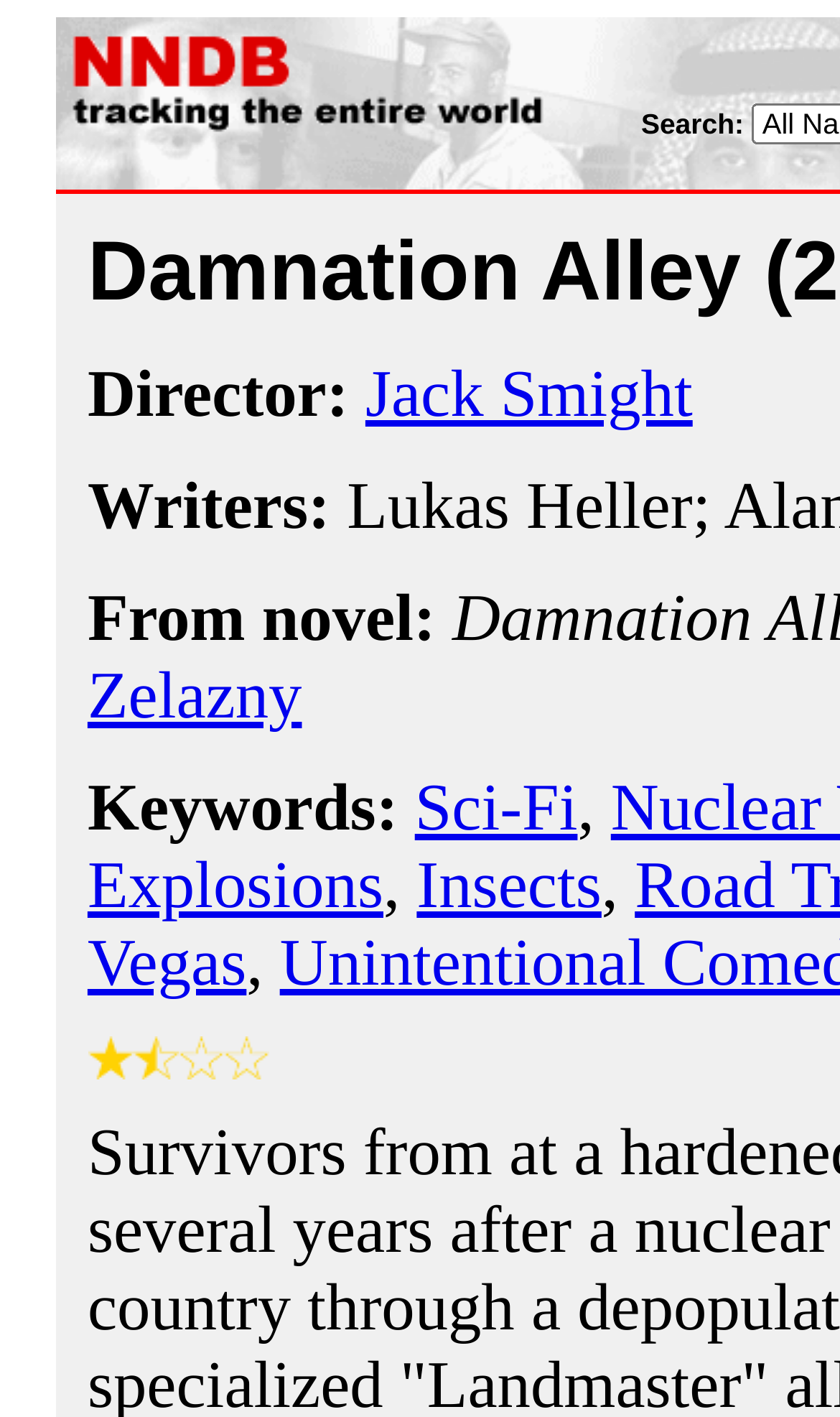Locate the bounding box for the described UI element: "Jack Smight". Ensure the coordinates are four float numbers between 0 and 1, formatted as [left, top, right, bottom].

[0.435, 0.251, 0.825, 0.304]